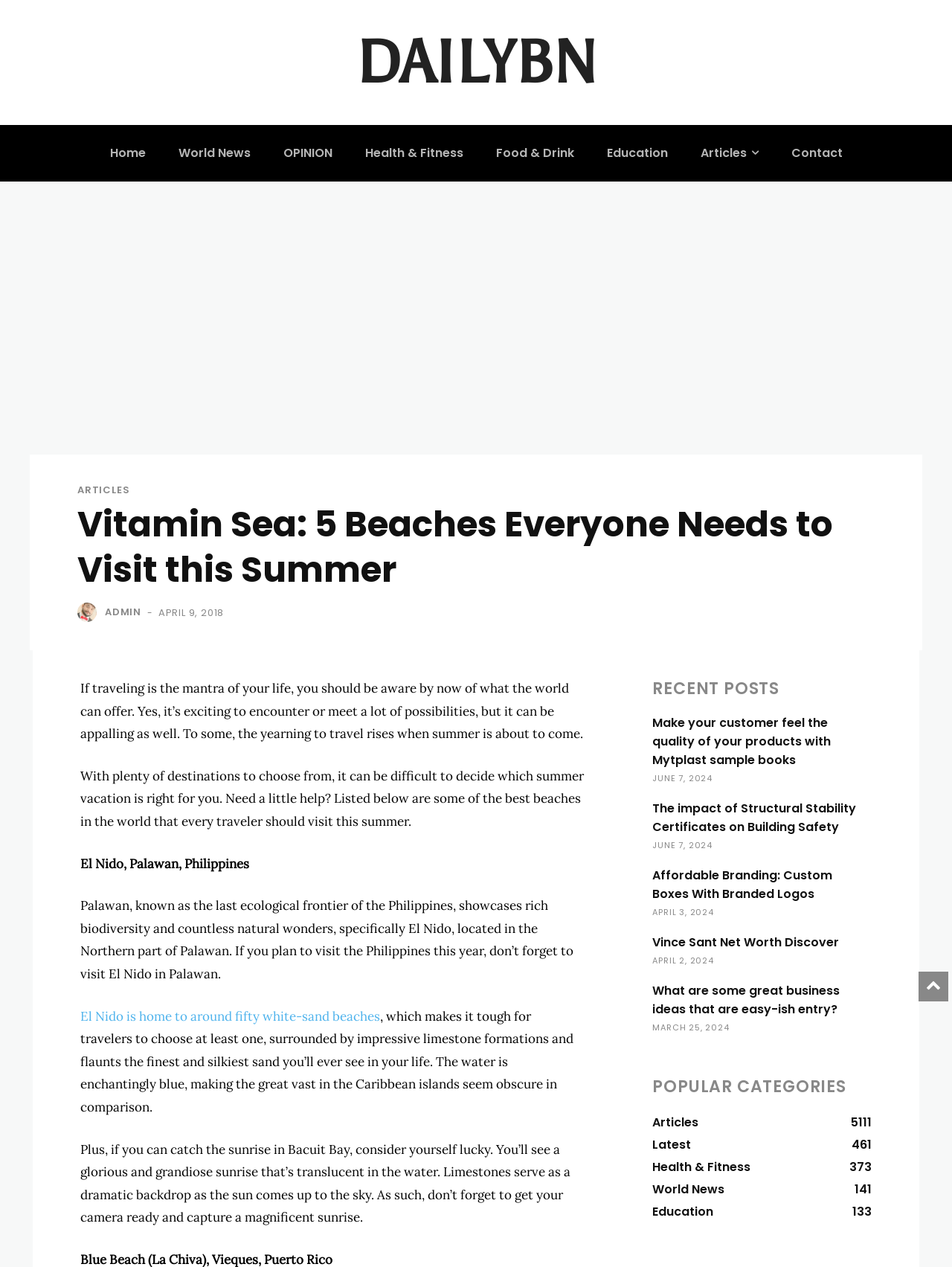Please identify the bounding box coordinates of the element that needs to be clicked to perform the following instruction: "Click on the 'Contact' link".

[0.82, 0.099, 0.896, 0.143]